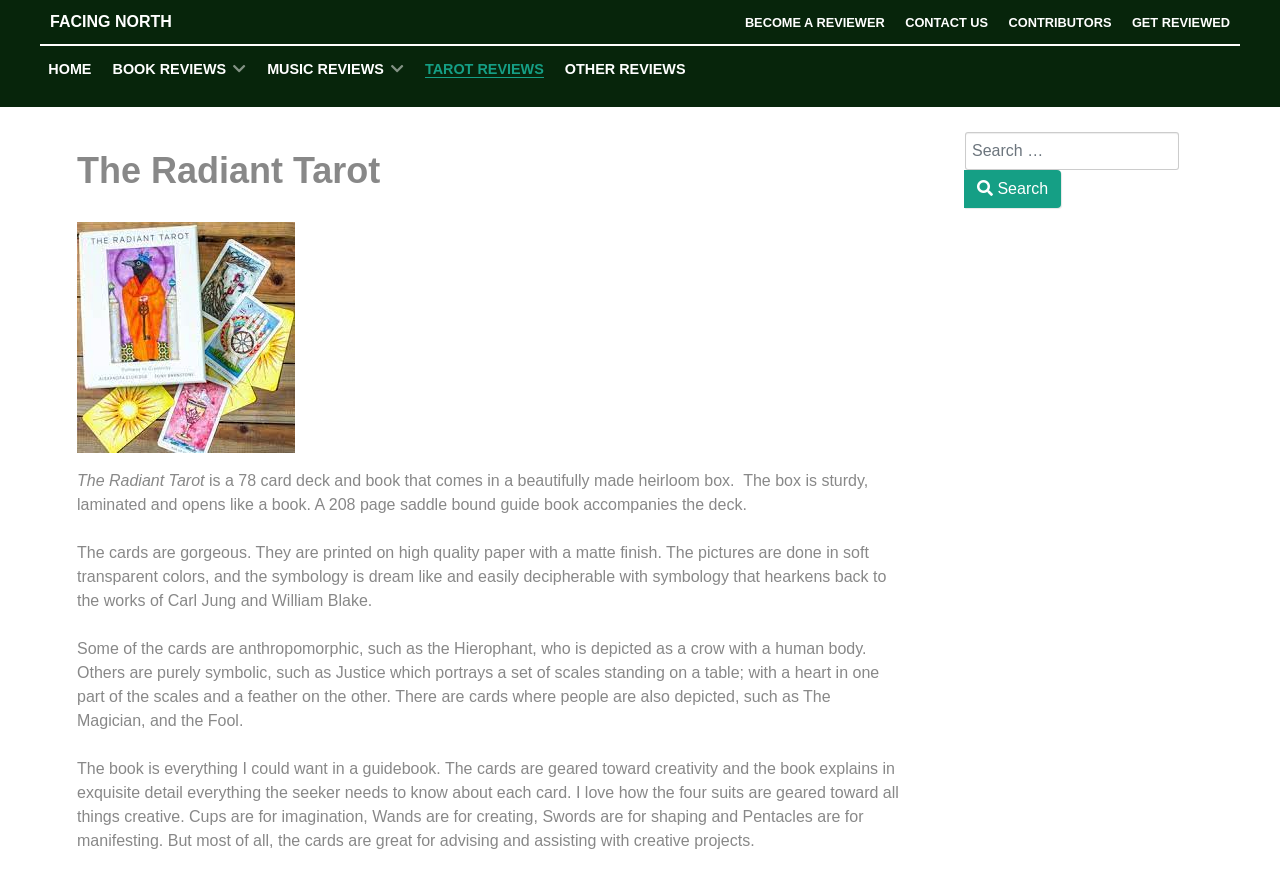Give a one-word or short phrase answer to this question: 
What is the format of the guidebook?

saddle bound